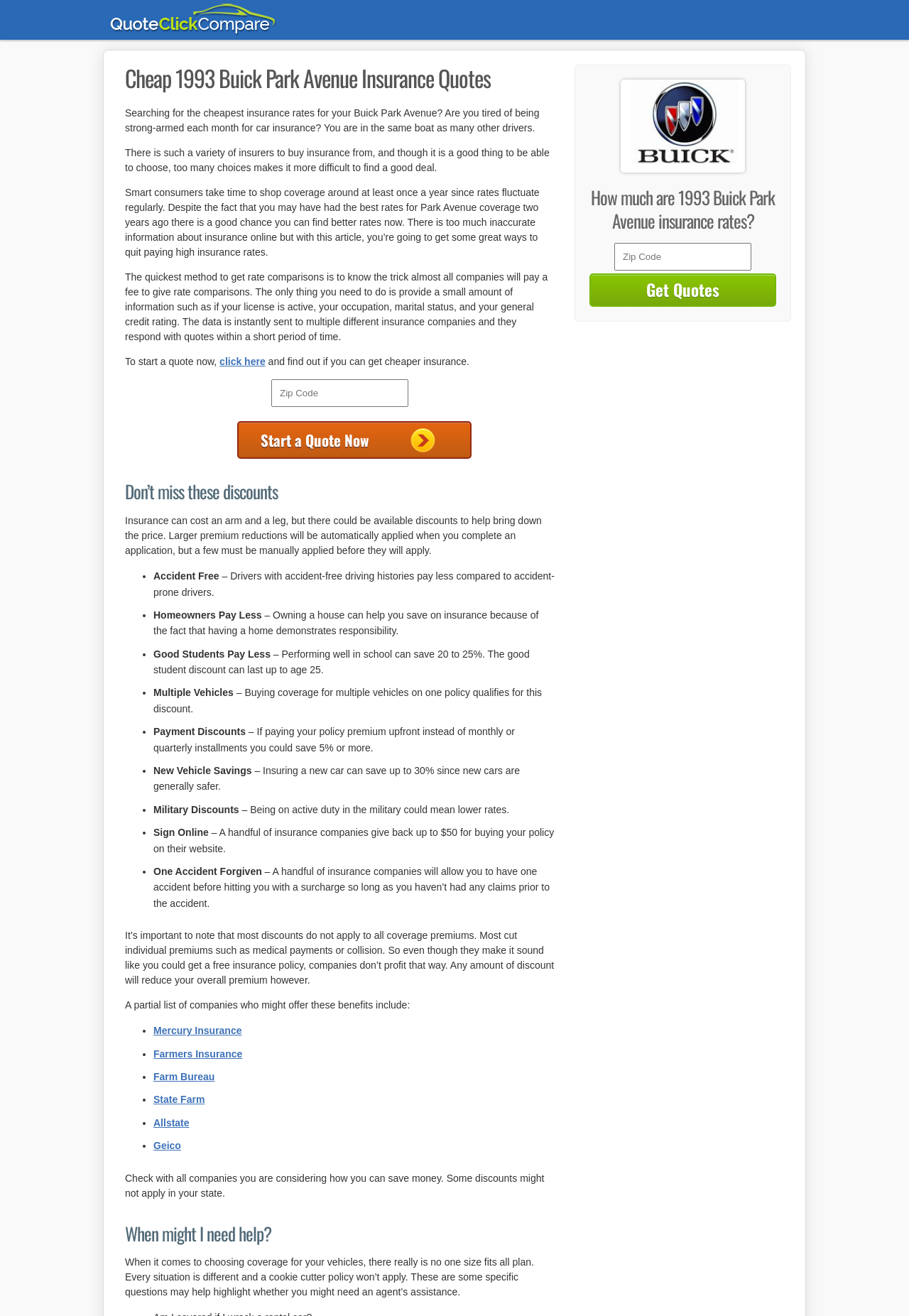Find the bounding box coordinates for the area that must be clicked to perform this action: "Click the 'QuoteClickCompare.com' link".

[0.113, 0.0, 0.305, 0.03]